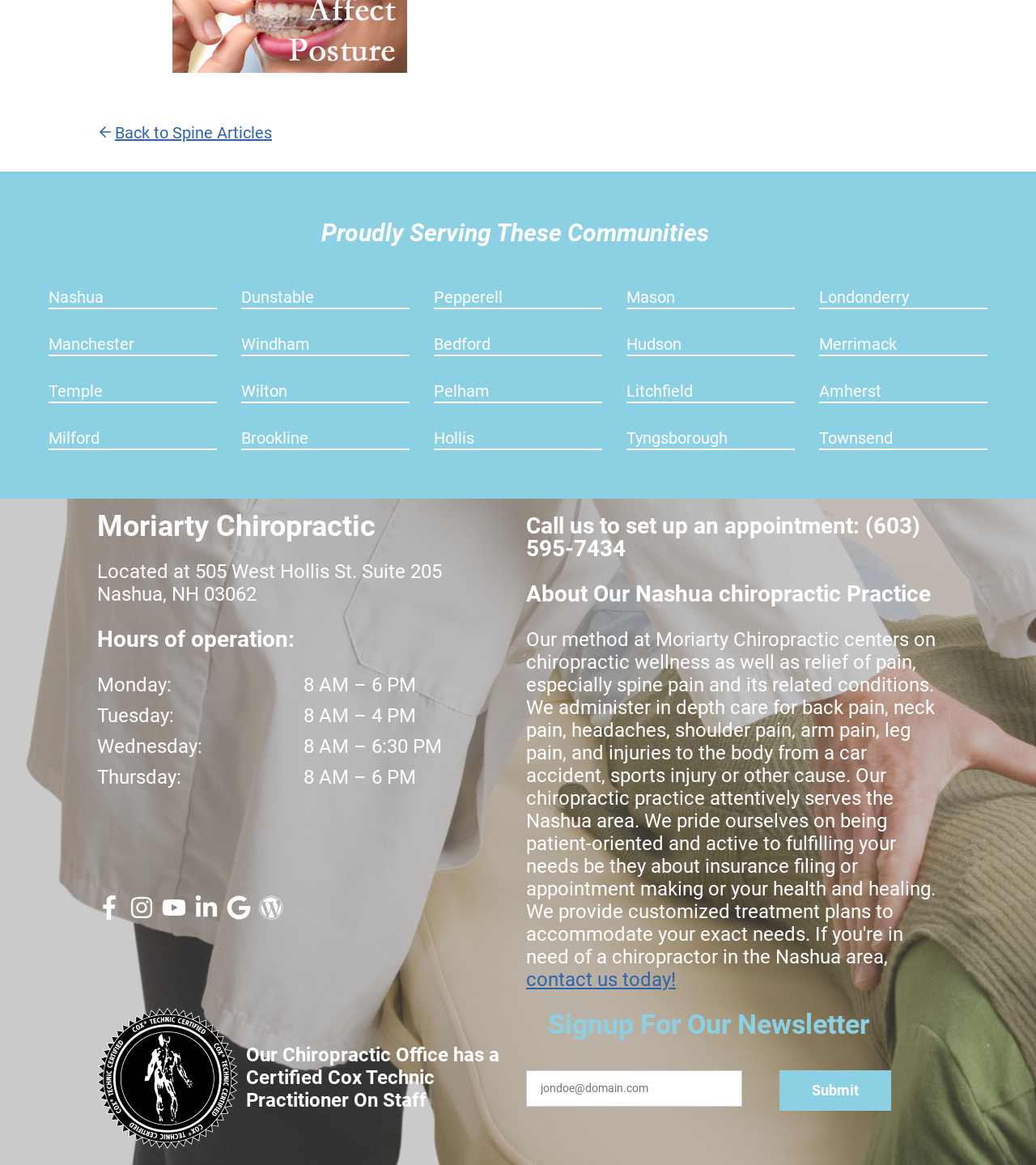Show the bounding box coordinates of the region that should be clicked to follow the instruction: "Search for something."

None